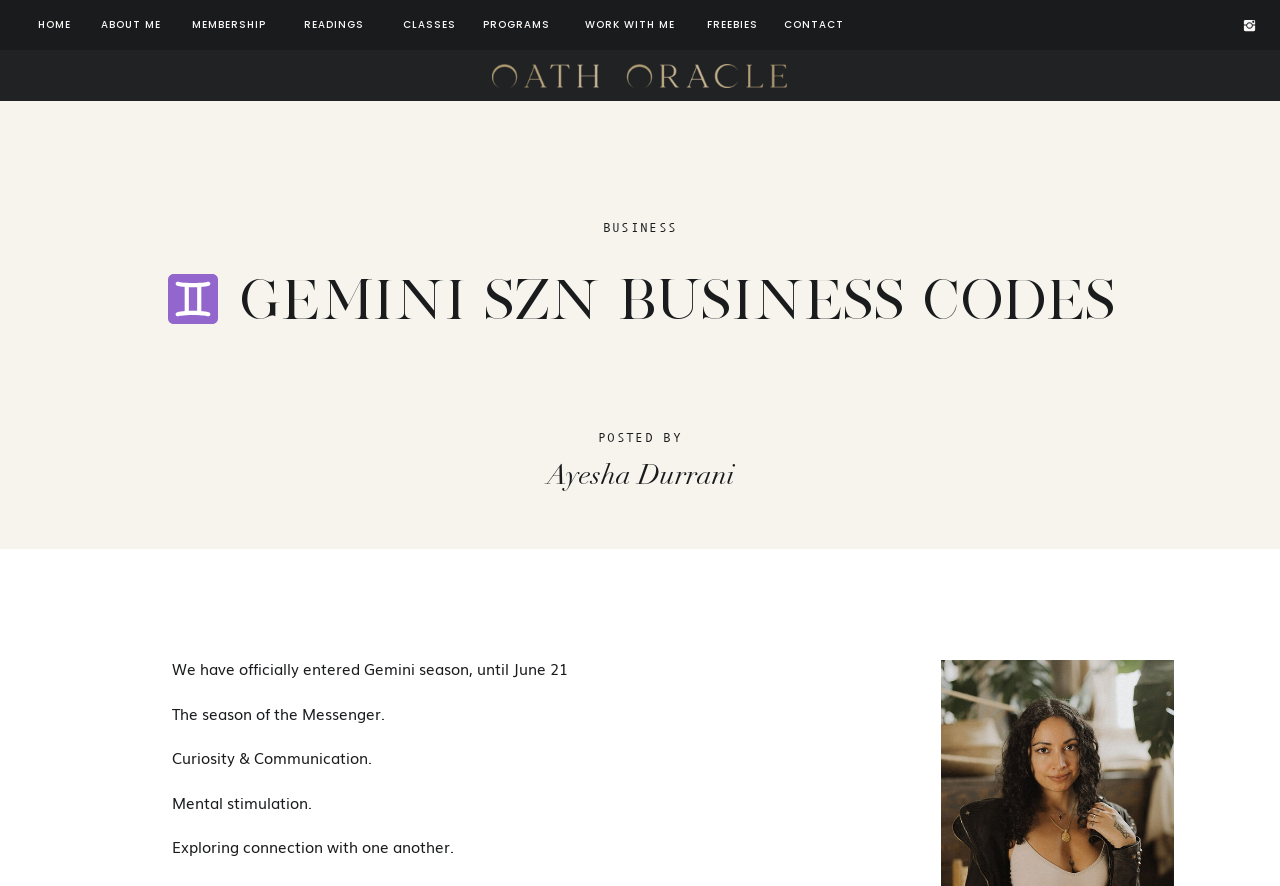Locate the bounding box coordinates for the element described below: "Business". The coordinates must be four float values between 0 and 1, formatted as [left, top, right, bottom].

[0.471, 0.248, 0.529, 0.265]